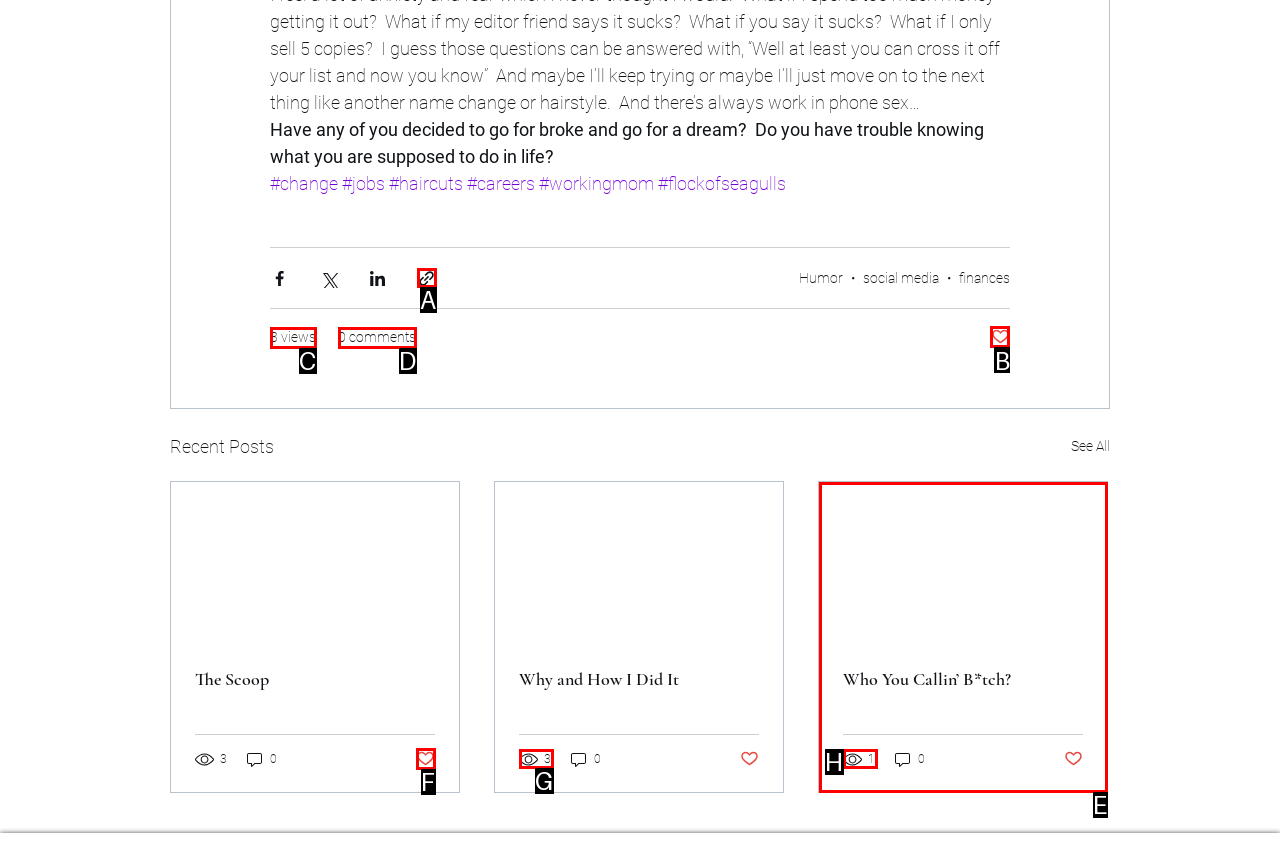To achieve the task: Click on the 'Post not marked as liked' button, indicate the letter of the correct choice from the provided options.

B